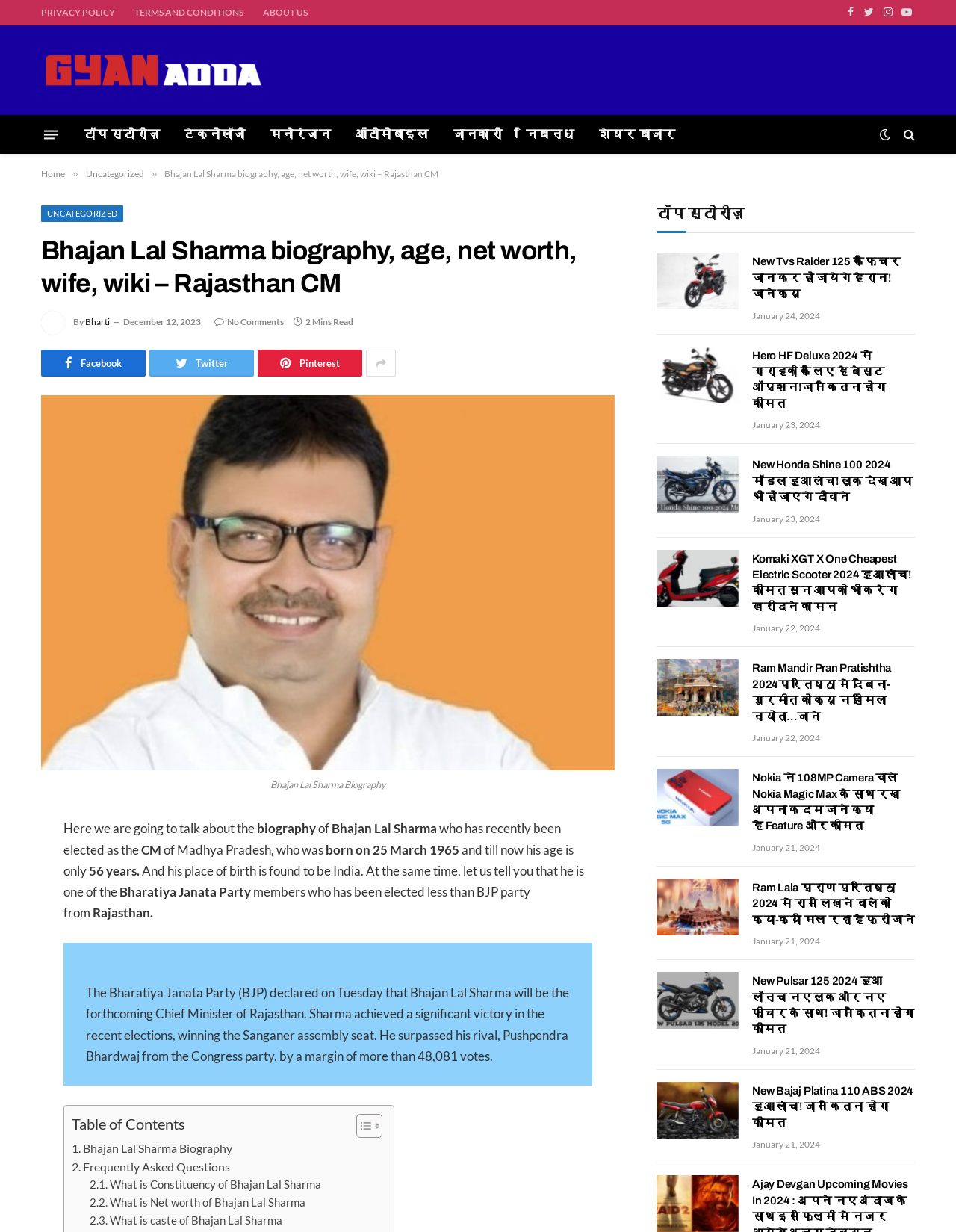Please reply to the following question using a single word or phrase: 
What is the age of Bhajan Lal Sharma?

56 years